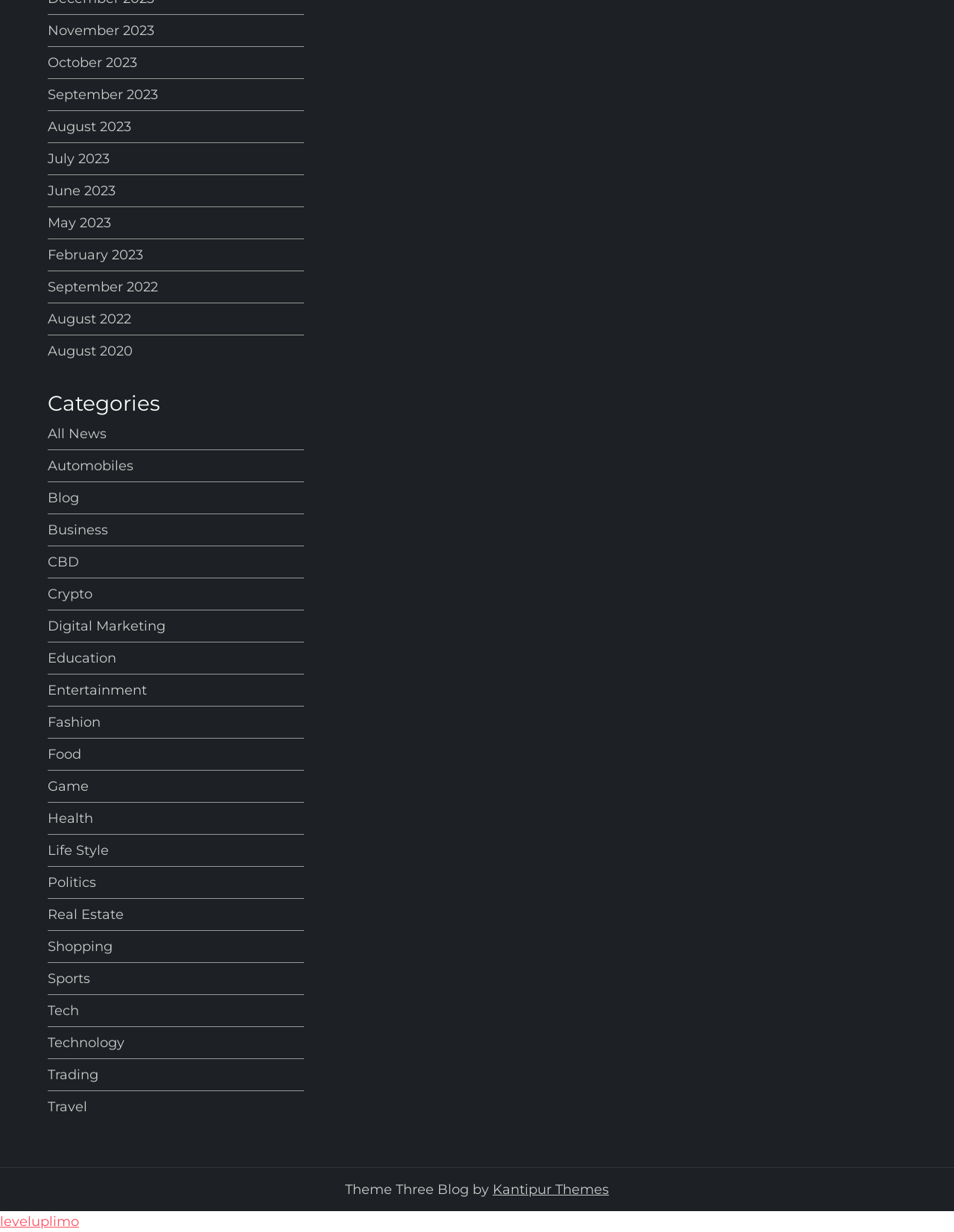What is the latest month available?
Analyze the screenshot and provide a detailed answer to the question.

I looked at the links at the top of the page, which appear to be a list of months. The first link is 'November 2023', which suggests that it is the latest month available.